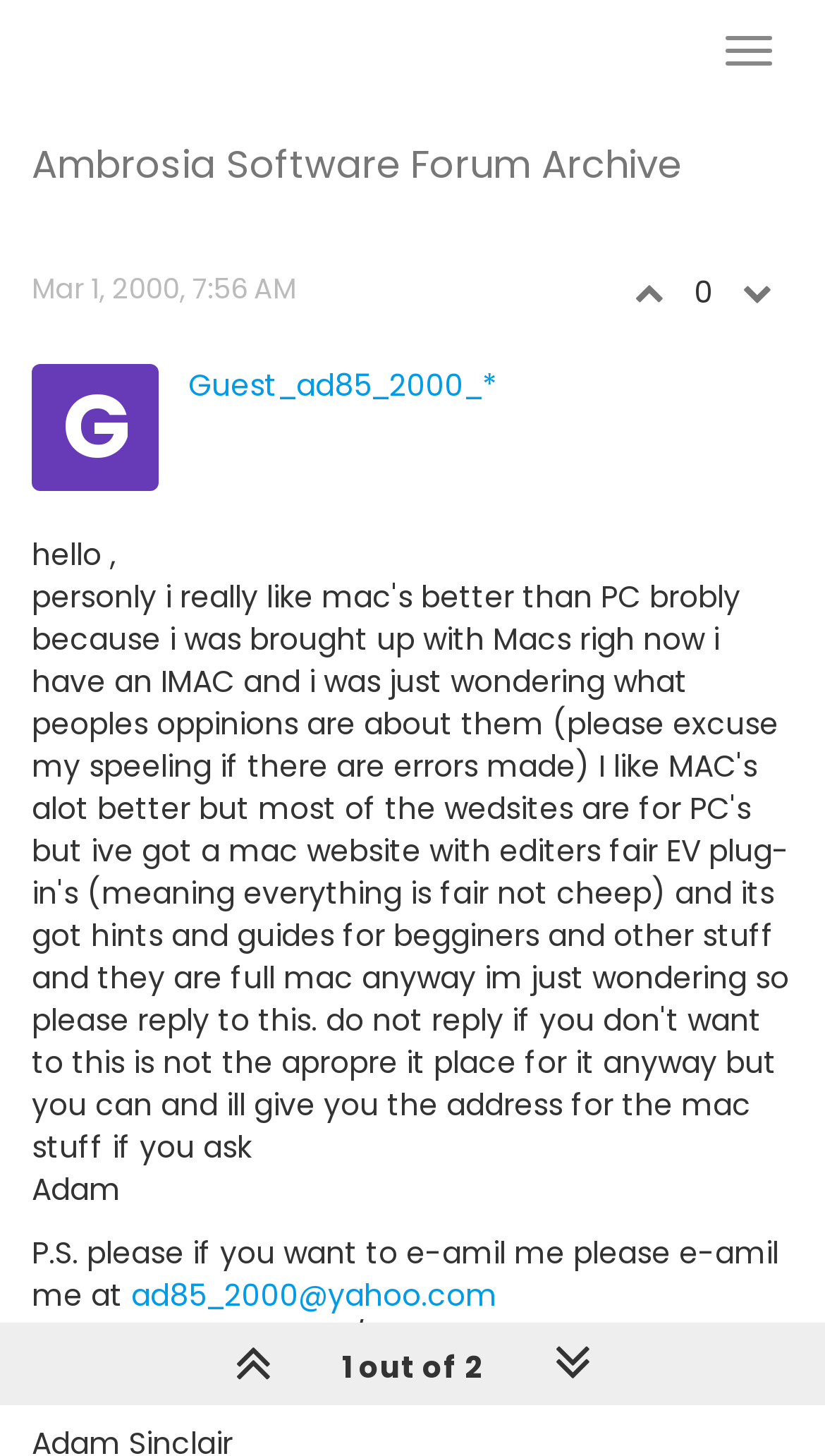Determine the bounding box coordinates of the clickable area required to perform the following instruction: "go to home page". The coordinates should be represented as four float numbers between 0 and 1: [left, top, right, bottom].

None